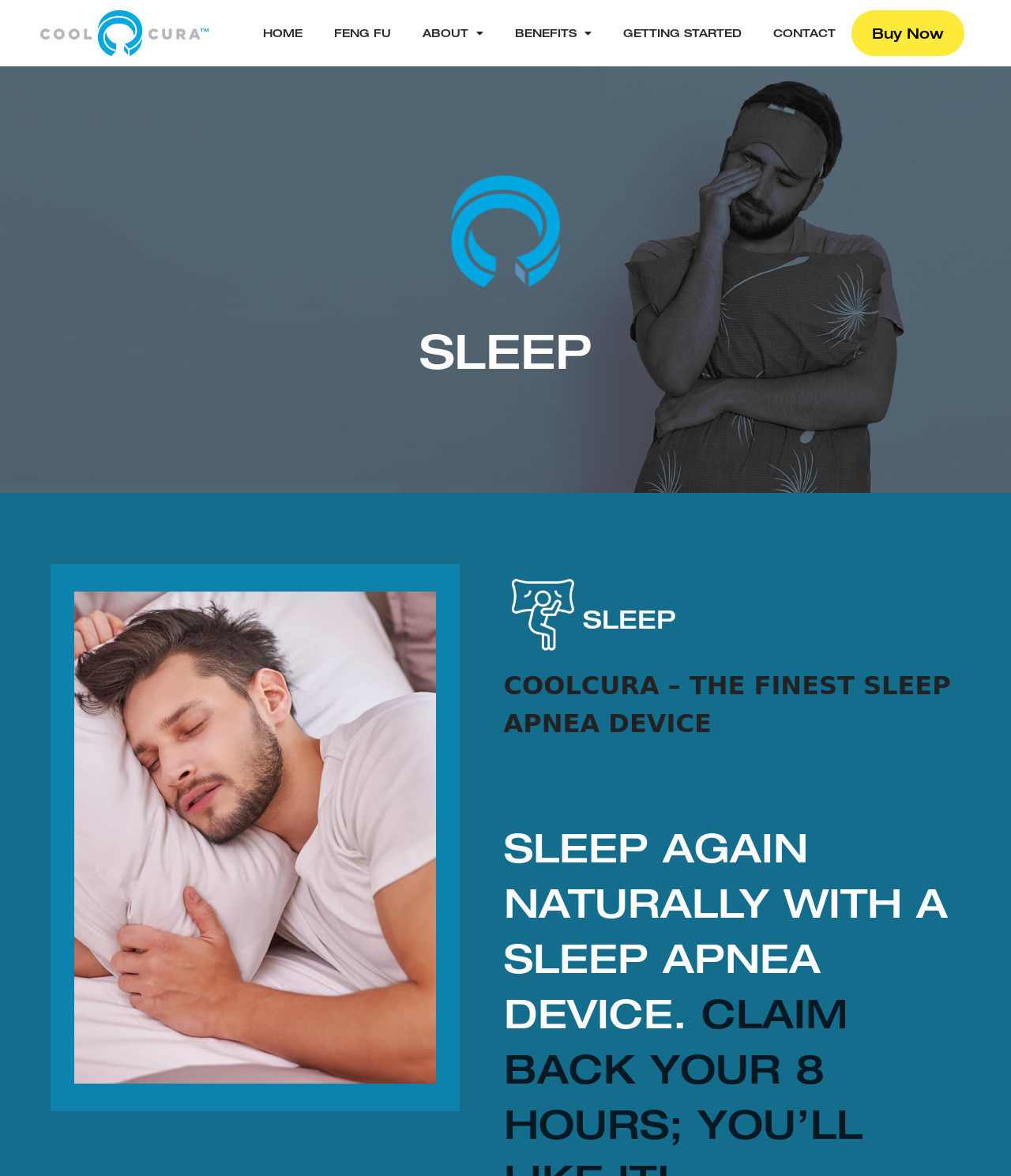Answer the question below in one word or phrase:
How many images are on this webpage?

3